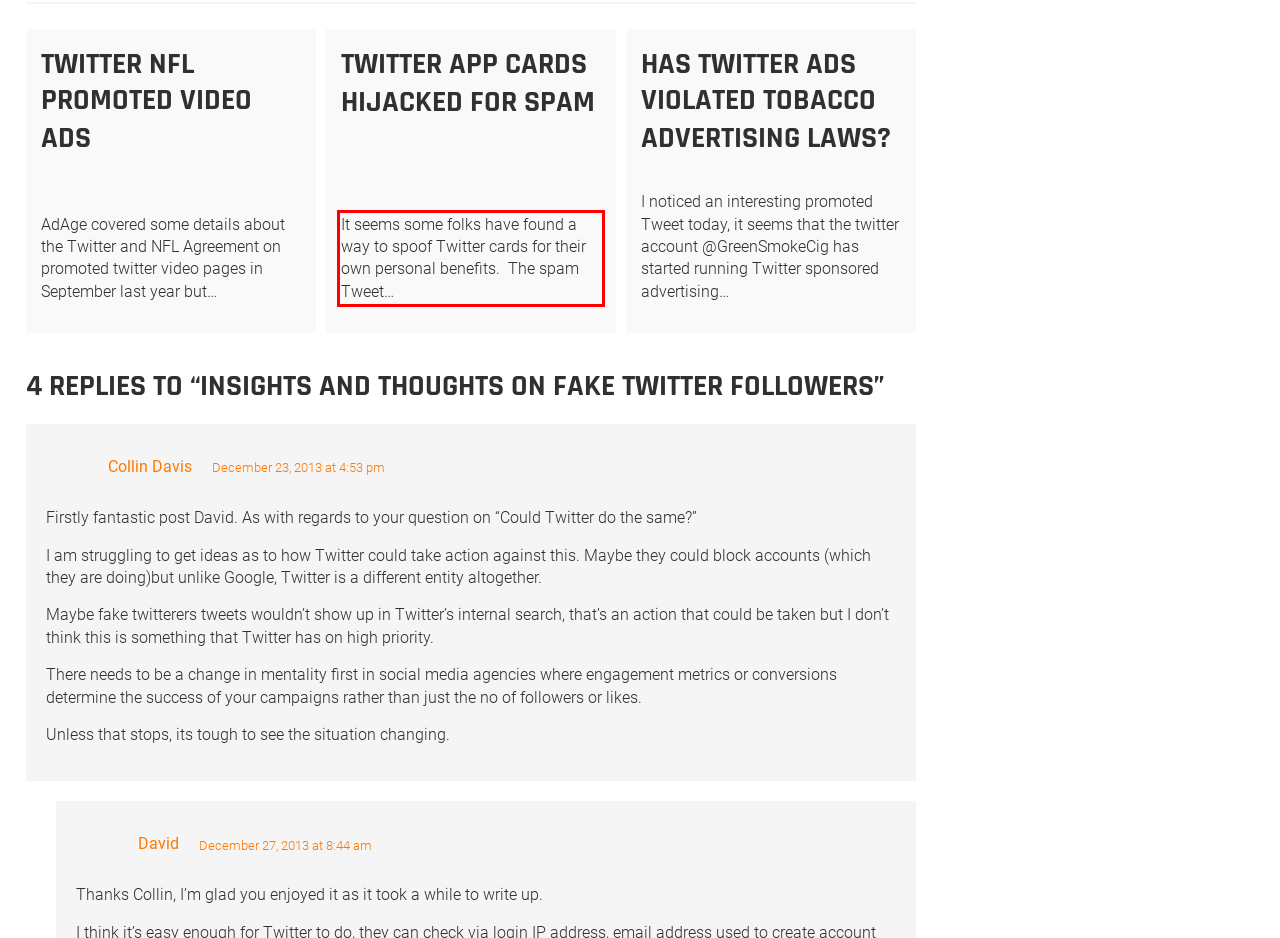Please perform OCR on the UI element surrounded by the red bounding box in the given webpage screenshot and extract its text content.

It seems some folks have found a way to spoof Twitter cards for their own personal benefits. The spam Tweet…